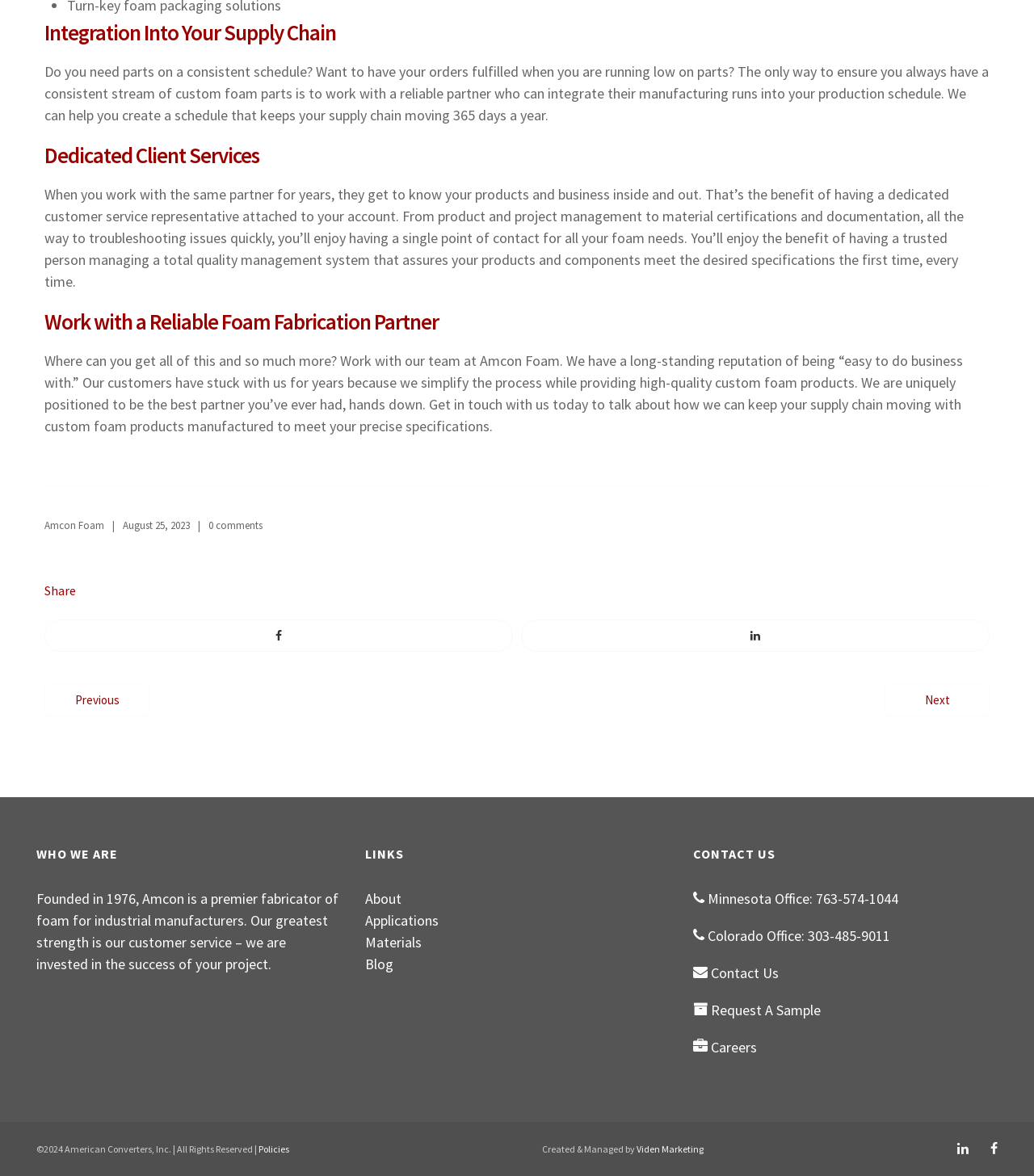Indicate the bounding box coordinates of the element that must be clicked to execute the instruction: "Click on 'Amcon Foam' to learn more about the company". The coordinates should be given as four float numbers between 0 and 1, i.e., [left, top, right, bottom].

[0.043, 0.441, 0.101, 0.453]